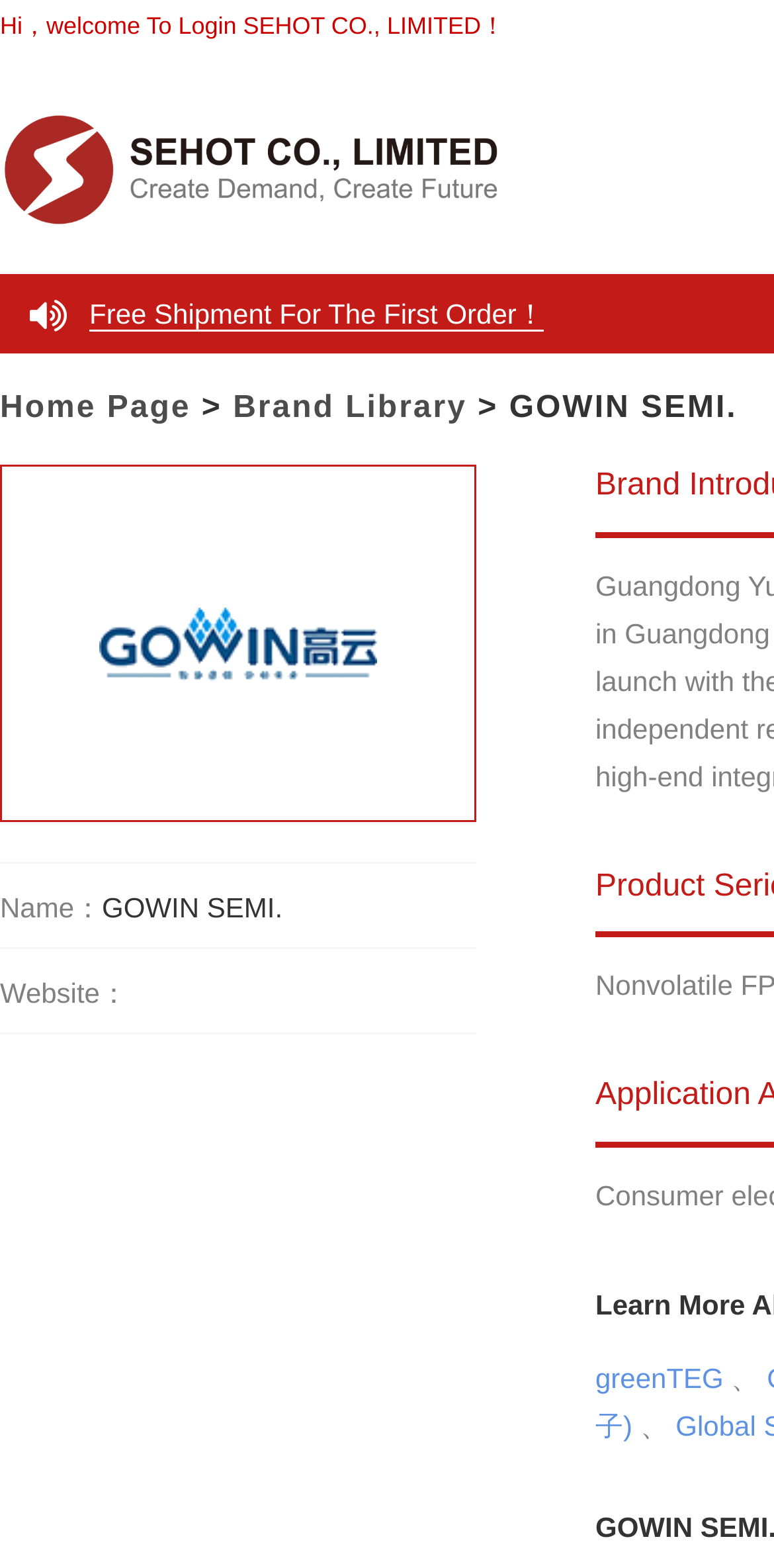What is the last link in the bottom section?
Using the image, respond with a single word or phrase.

greenTEG